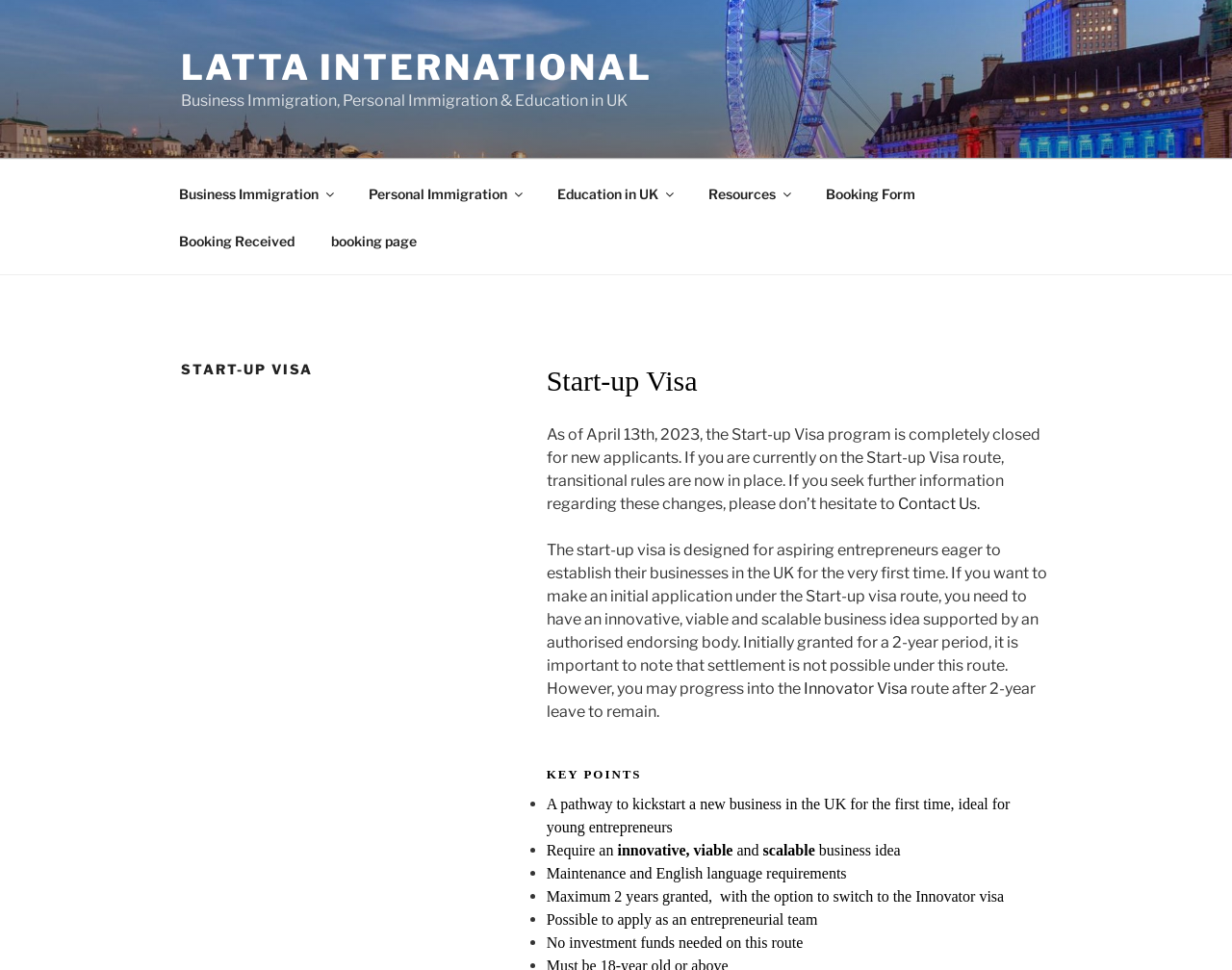Please identify the bounding box coordinates of the area that needs to be clicked to follow this instruction: "Contact Us".

[0.729, 0.509, 0.793, 0.528]